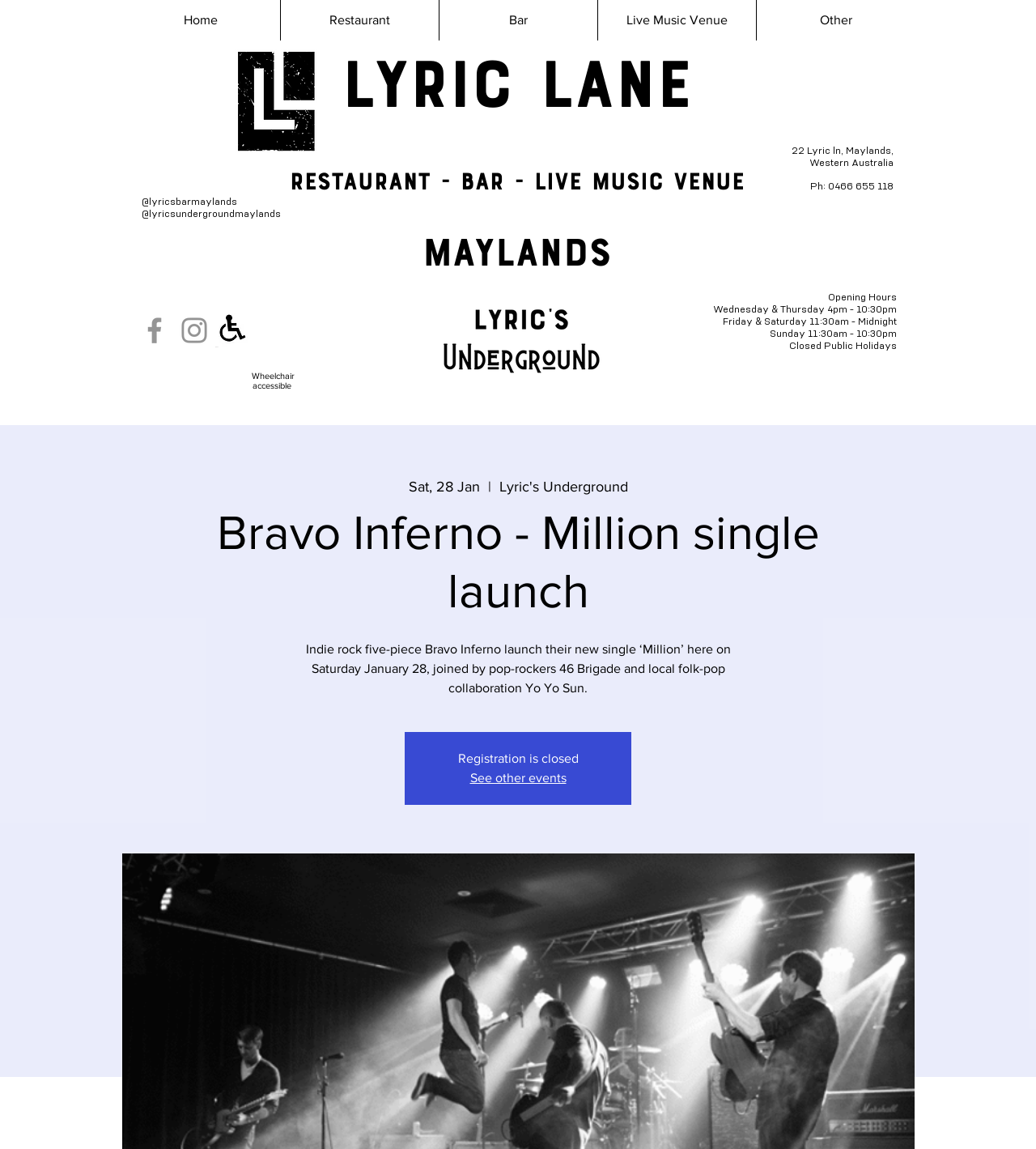What is the phone number of the venue?
Using the image as a reference, answer with just one word or a short phrase.

0466 655 118